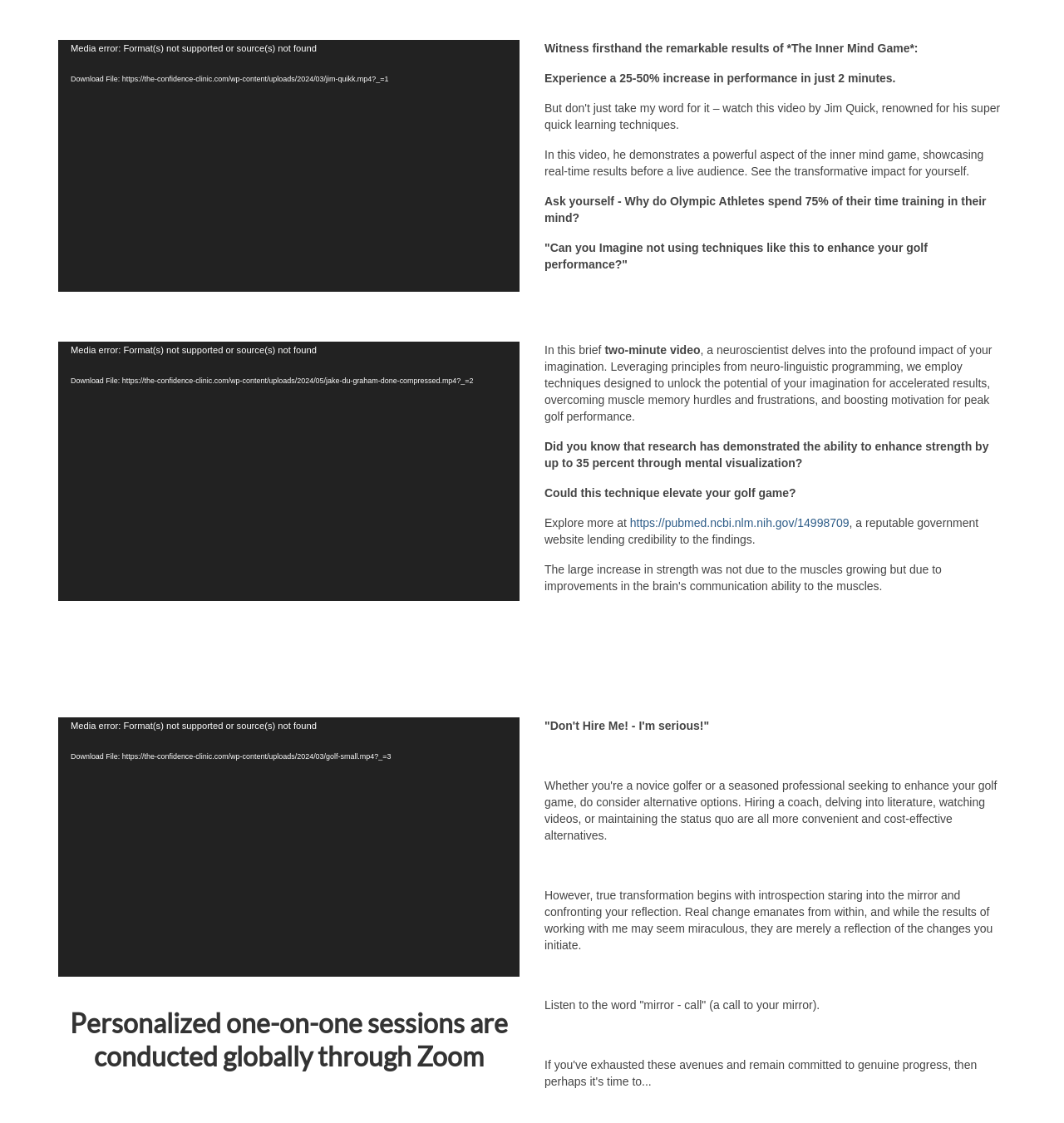Could you locate the bounding box coordinates for the section that should be clicked to accomplish this task: "Visit the PubMed website".

[0.592, 0.46, 0.798, 0.472]